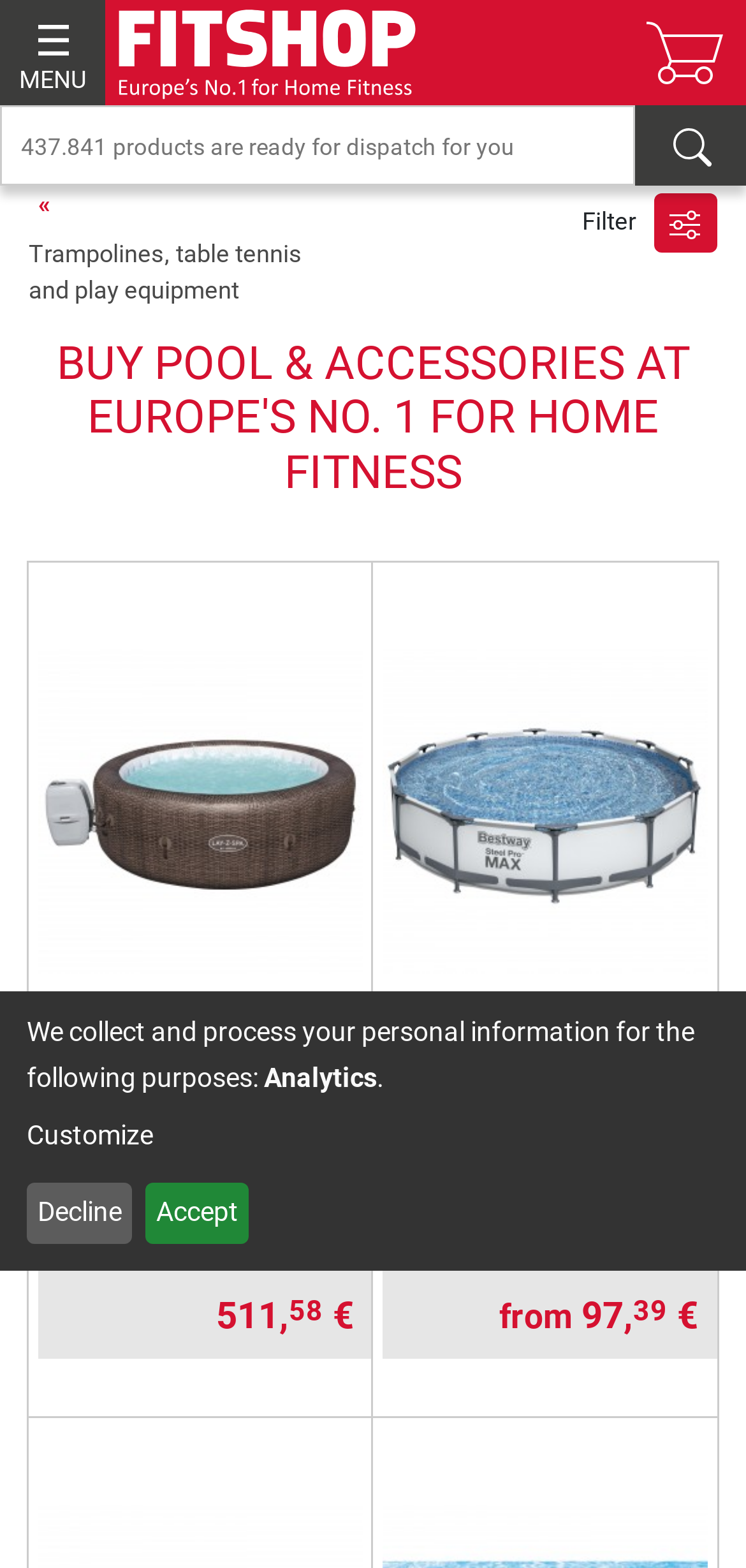Can you specify the bounding box coordinates of the area that needs to be clicked to fulfill the following instruction: "Filter products"?

[0.876, 0.123, 0.962, 0.162]